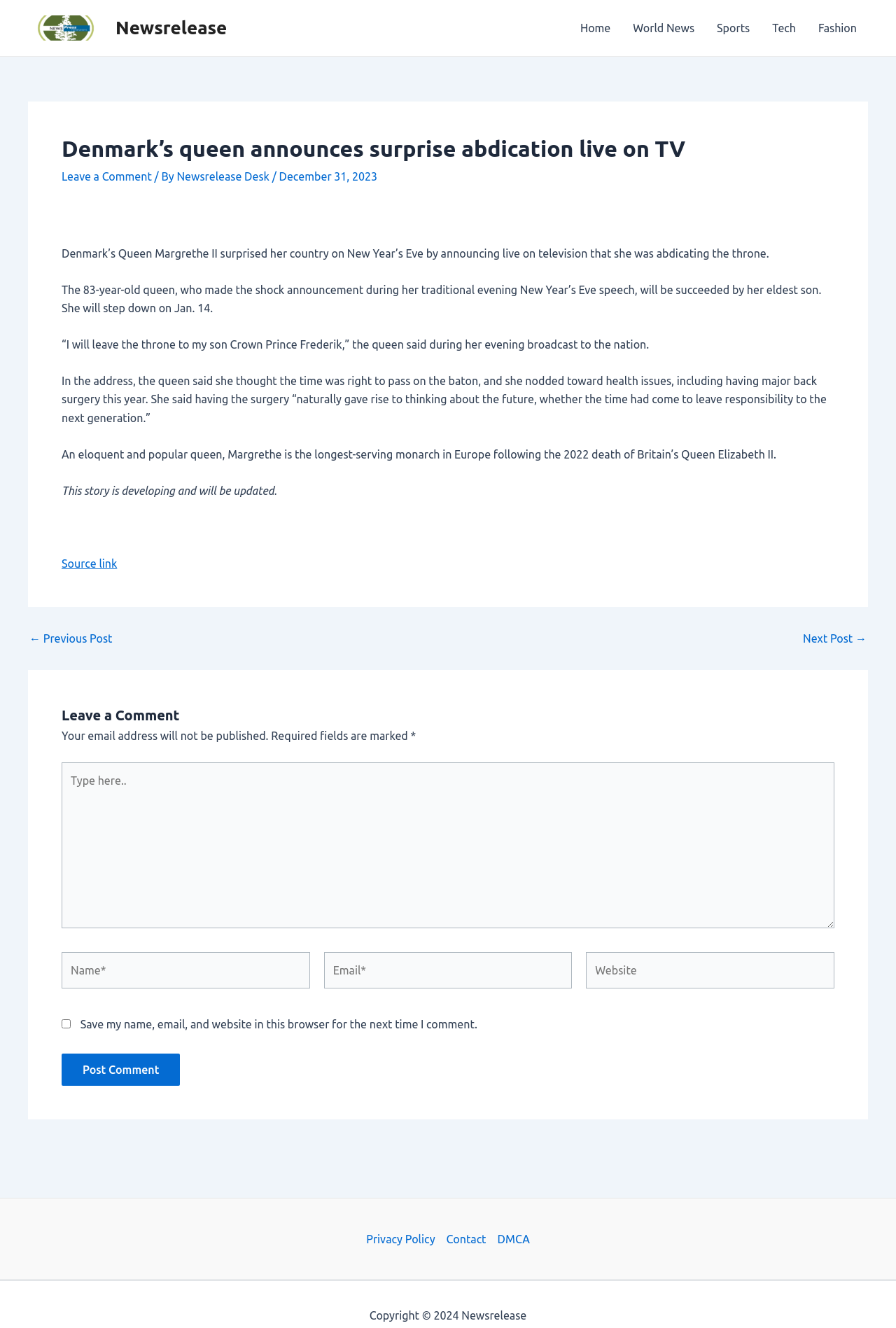Please identify the bounding box coordinates of the element's region that needs to be clicked to fulfill the following instruction: "Leave a comment". The bounding box coordinates should consist of four float numbers between 0 and 1, i.e., [left, top, right, bottom].

[0.069, 0.128, 0.169, 0.138]